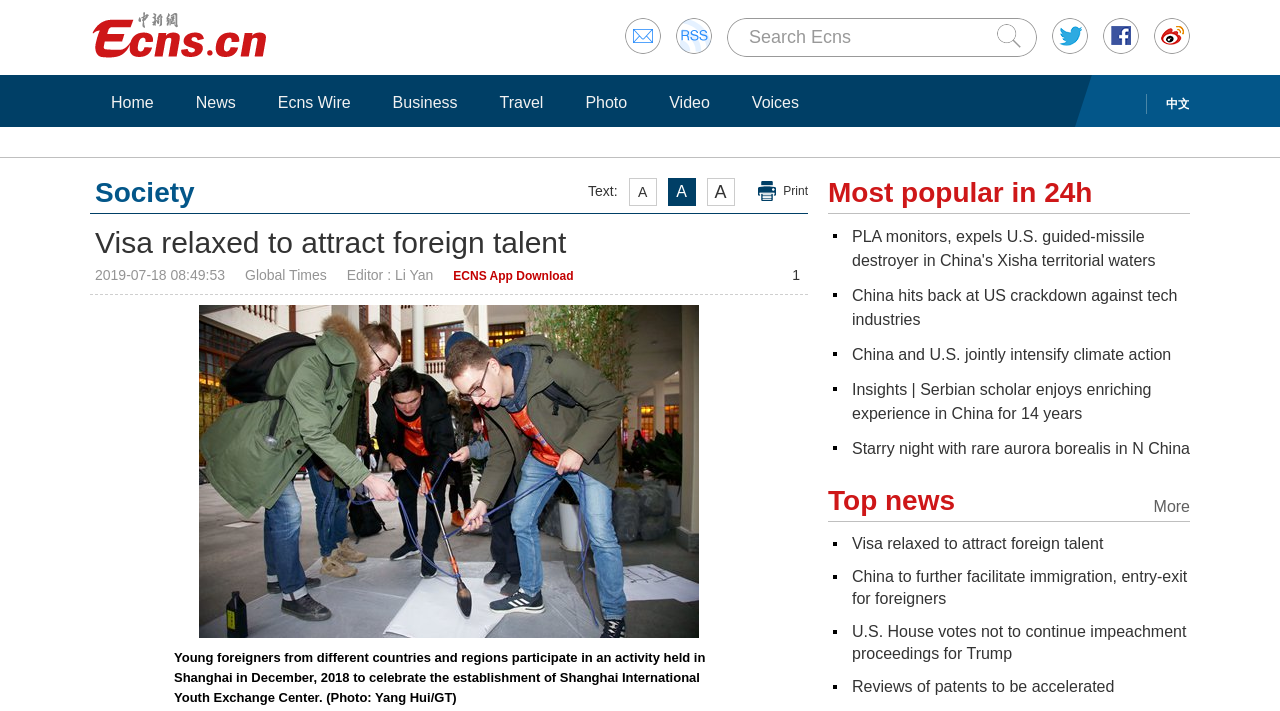Using the information in the image, could you please answer the following question in detail:
What is the name of the editor of the article?

I found the name of the editor by looking at the text 'Editor : Li Yan' which is located below the title 'Visa relaxed to attract foreign talent'.